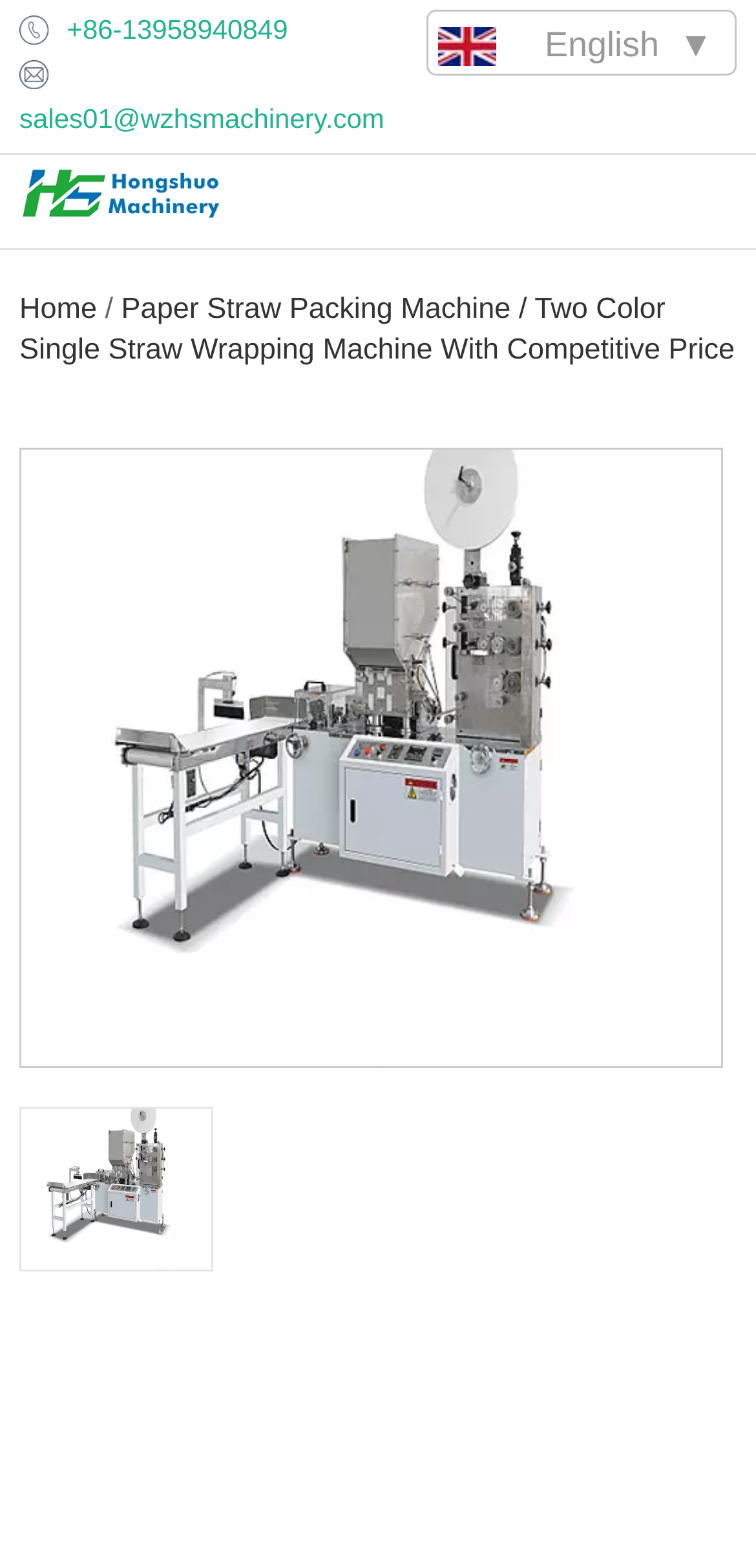What is the use parts of the machine? Refer to the image and provide a one-word or short phrase answer.

1 SET